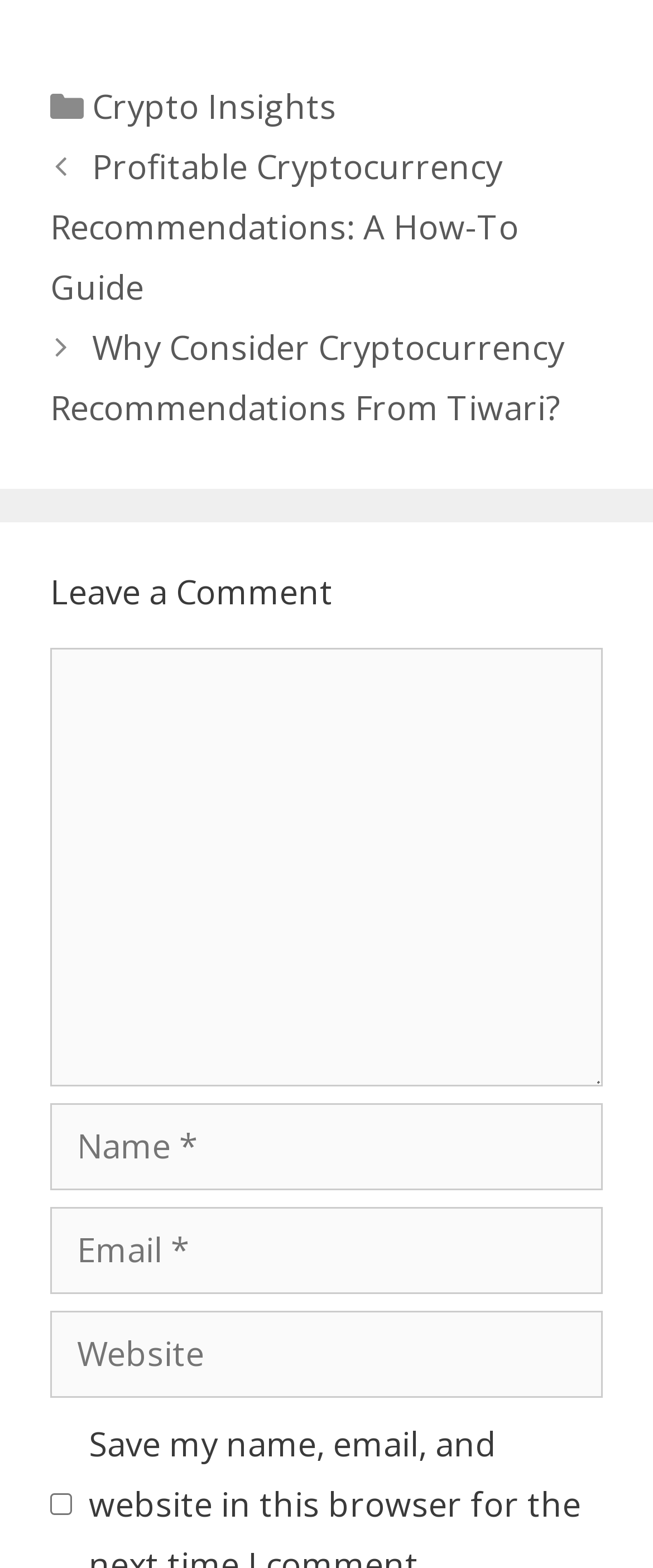Given the element description: "parent_node: Comment name="comment"", predict the bounding box coordinates of this UI element. The coordinates must be four float numbers between 0 and 1, given as [left, top, right, bottom].

[0.077, 0.413, 0.923, 0.693]